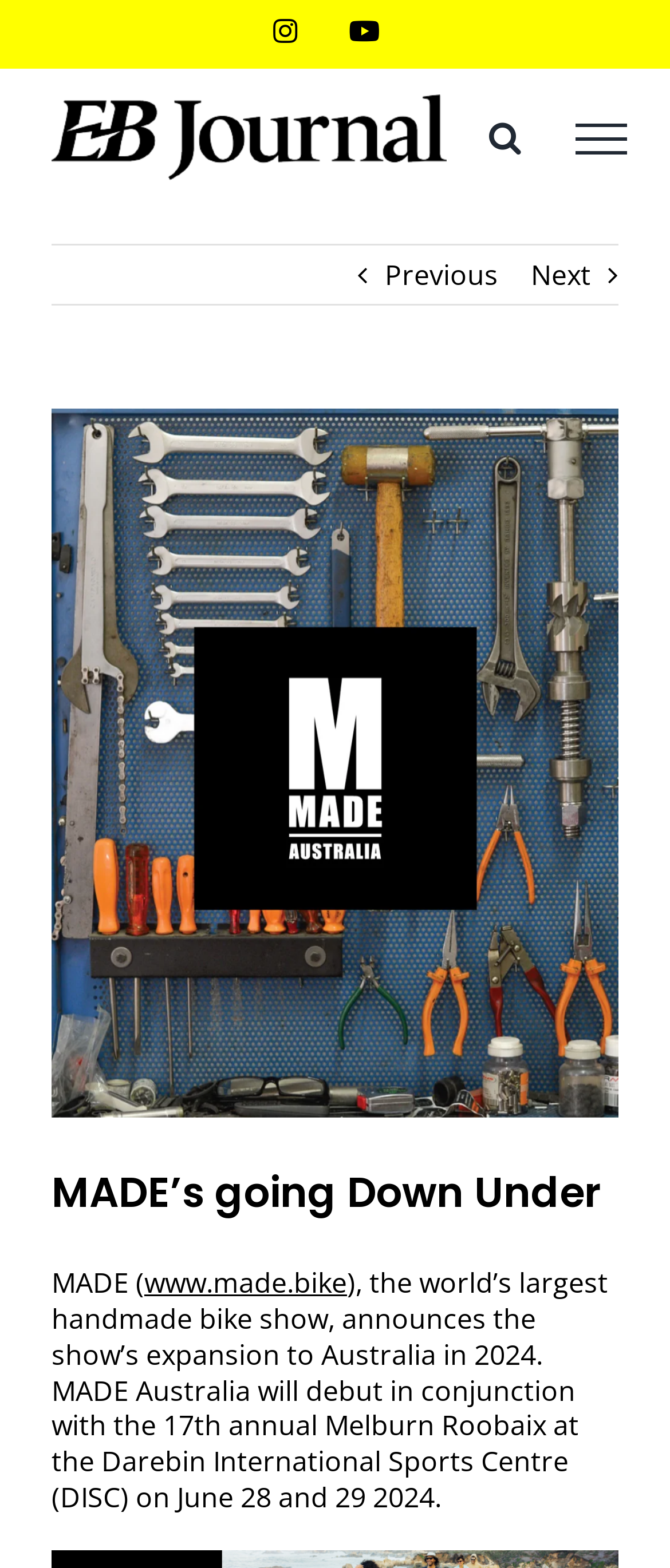What is the date of MADE Australia?
Please provide a comprehensive answer based on the contents of the image.

The date of MADE Australia can be found in the text '...at the Darebin International Sports Centre (DISC) on June 28 and 29 2024.'.